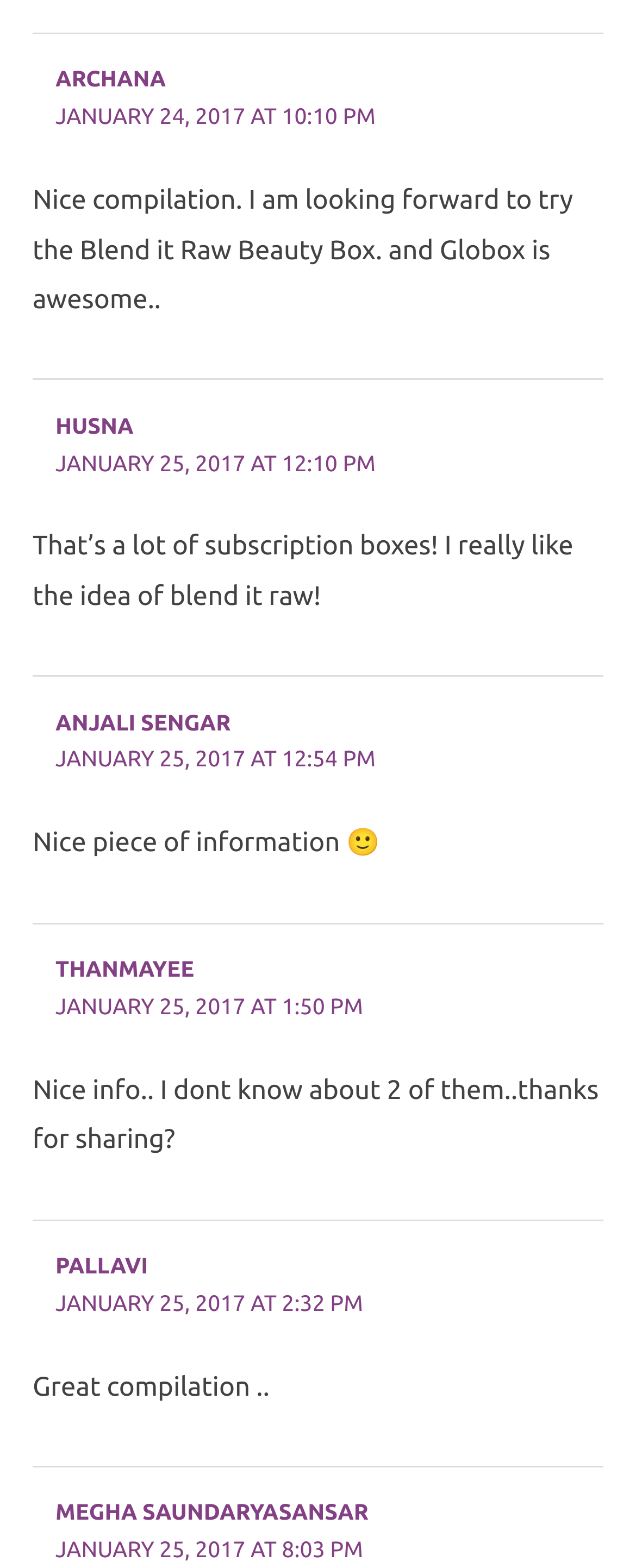How many users are mentioned on this webpage?
Answer the question with a single word or phrase derived from the image.

6